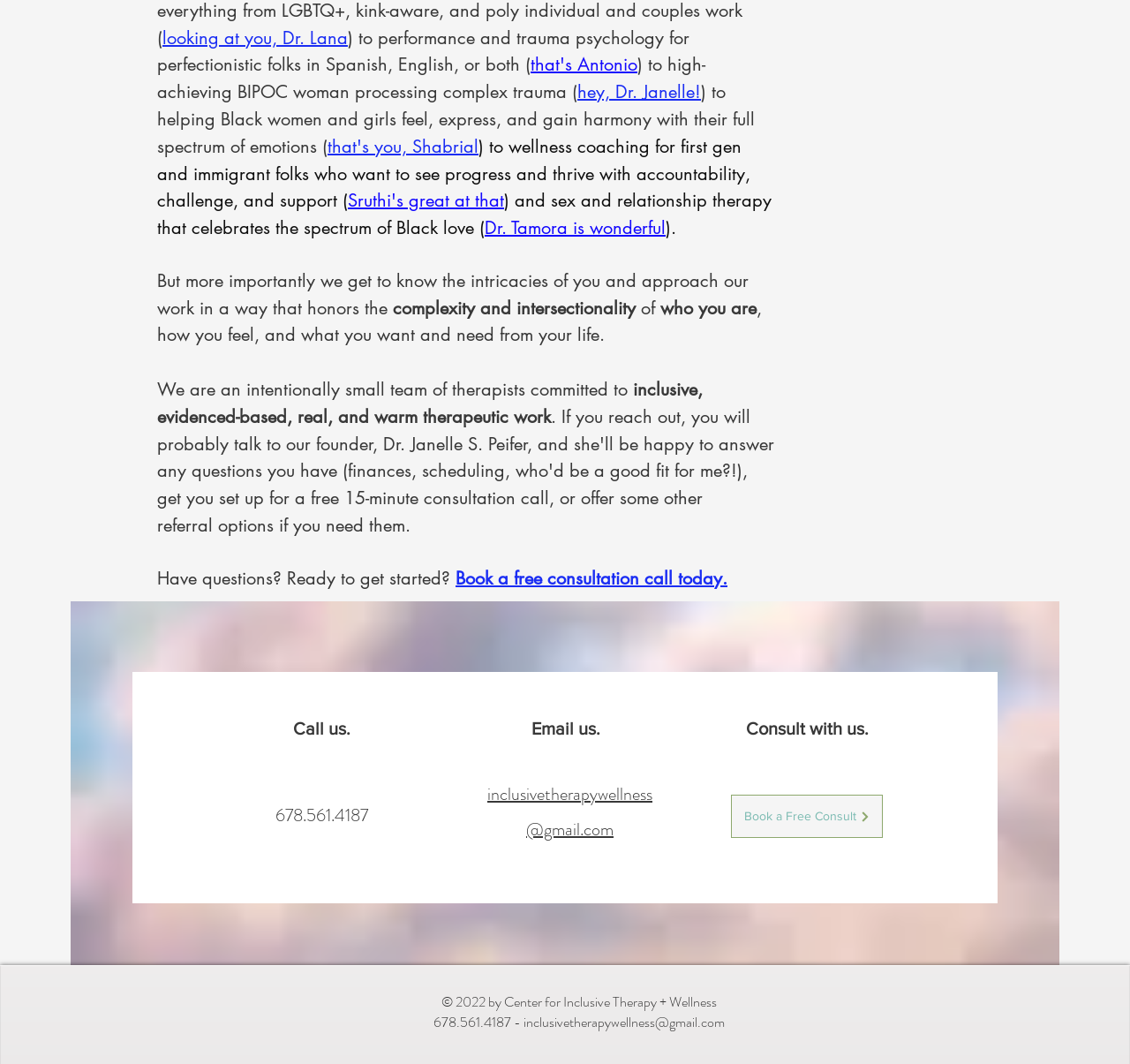Locate the bounding box coordinates of the area where you should click to accomplish the instruction: "Click on 'looking at you, Dr. Lana'".

[0.144, 0.025, 0.308, 0.046]